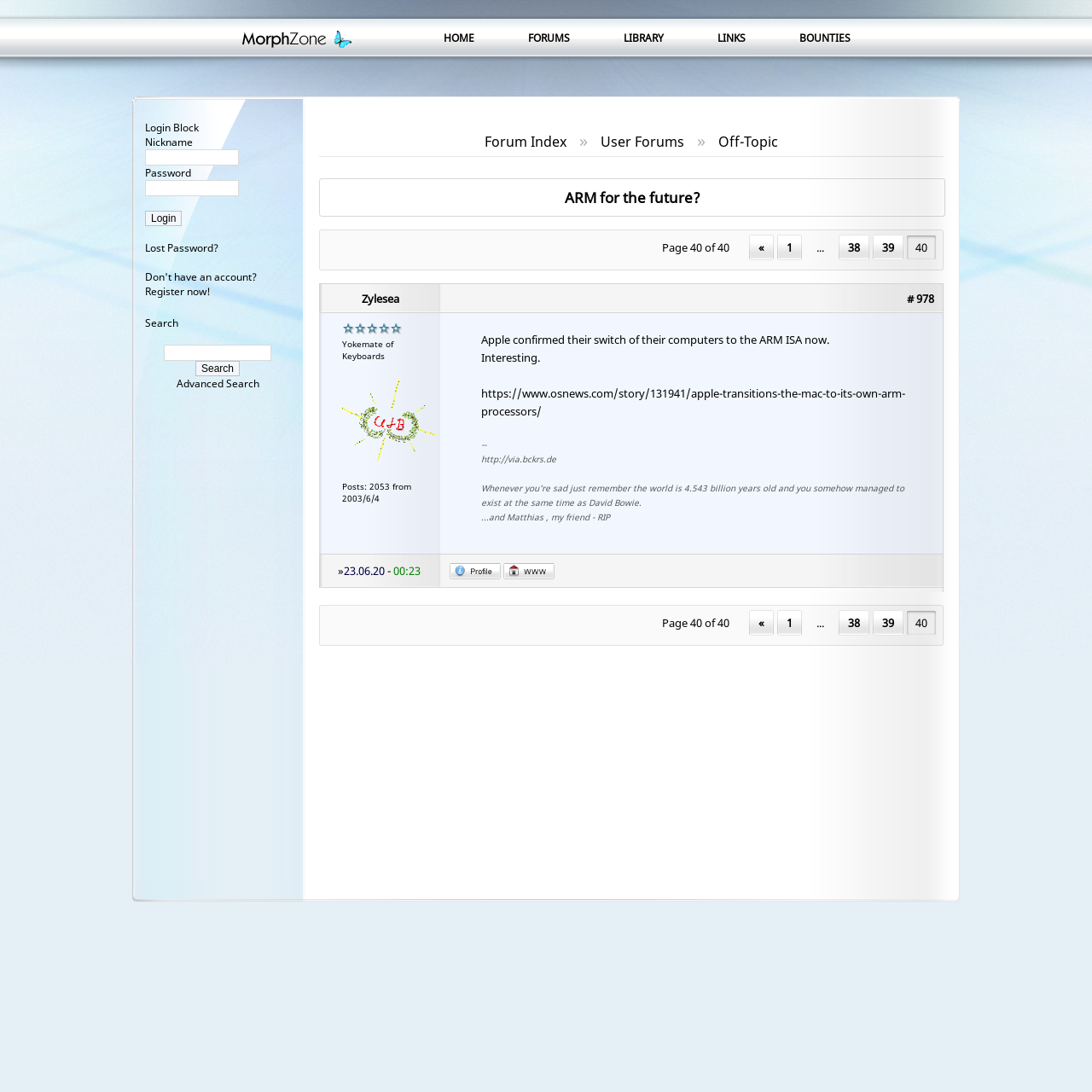Determine the bounding box coordinates for the clickable element to execute this instruction: "Search for something". Provide the coordinates as four float numbers between 0 and 1, i.e., [left, top, right, bottom].

None